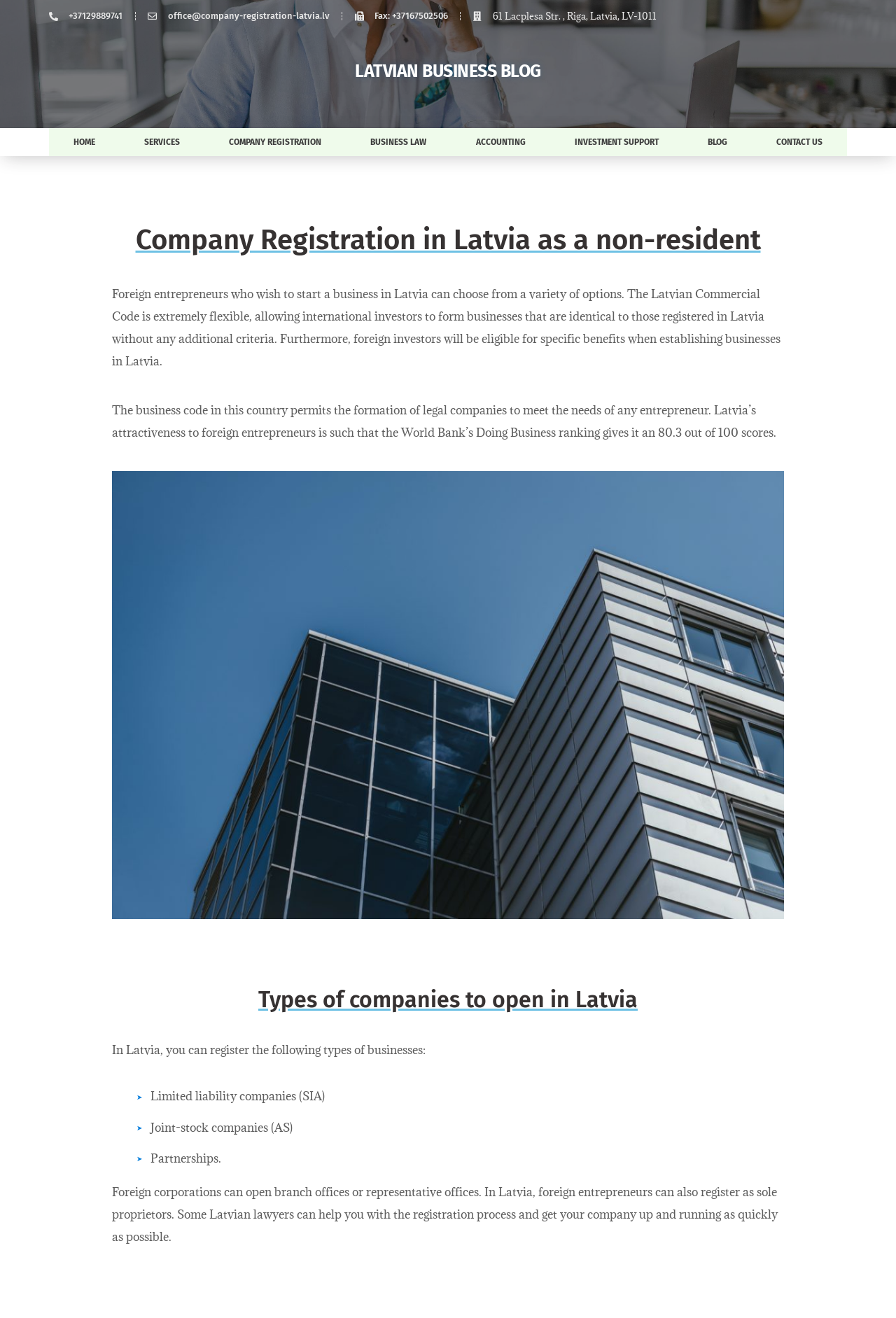Highlight the bounding box of the UI element that corresponds to this description: "office@company-registration-latvia.lv".

[0.165, 0.006, 0.368, 0.019]